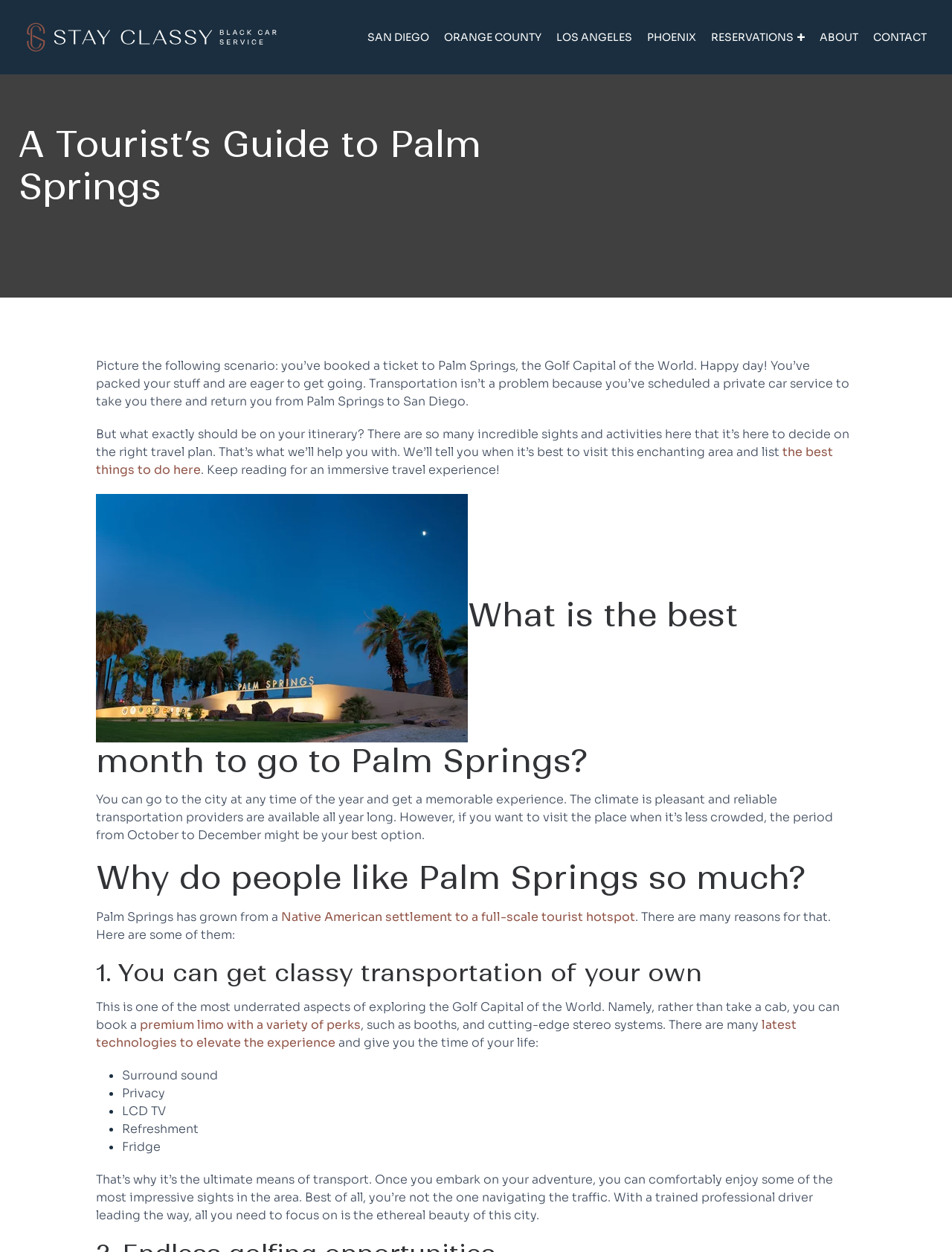Given the description title="Stay Classy Black Car Service", predict the bounding box coordinates of the UI element. Ensure the coordinates are in the format (top-left x, top-left y, bottom-right x, bottom-right y) and all values are between 0 and 1.

[0.019, 0.004, 0.299, 0.055]